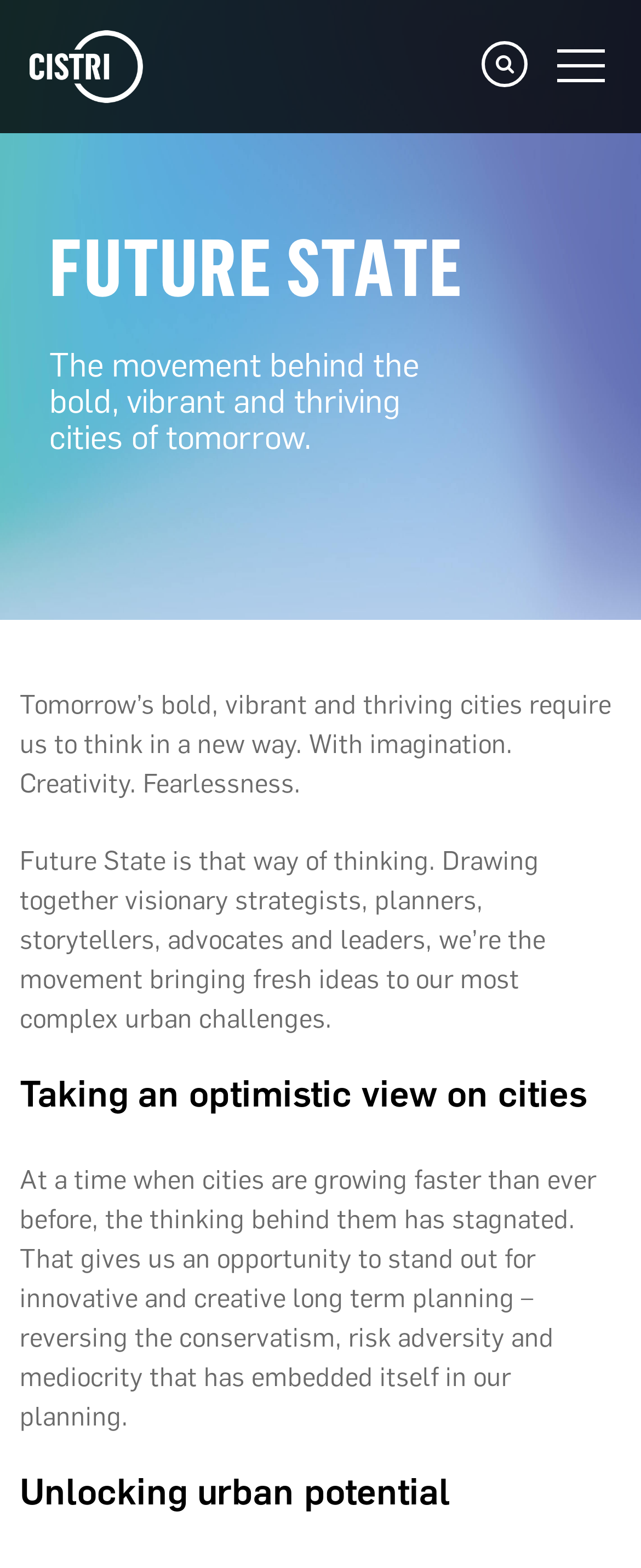Please give a concise answer to this question using a single word or phrase: 
What is the current state of city planning?

Stagnated